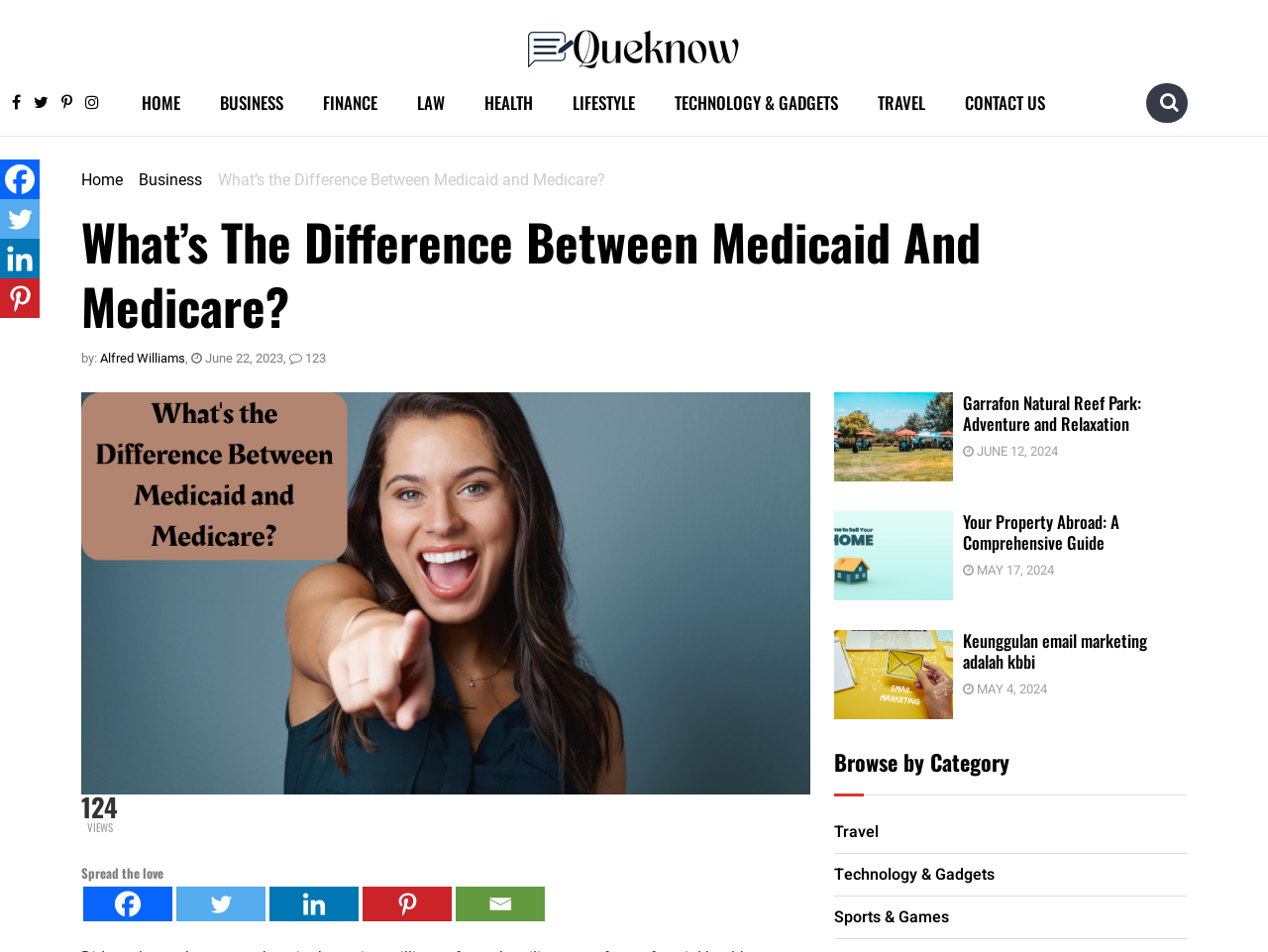Highlight the bounding box coordinates of the region I should click on to meet the following instruction: "Read the article about Doctorow's The Book of Daniel".

None